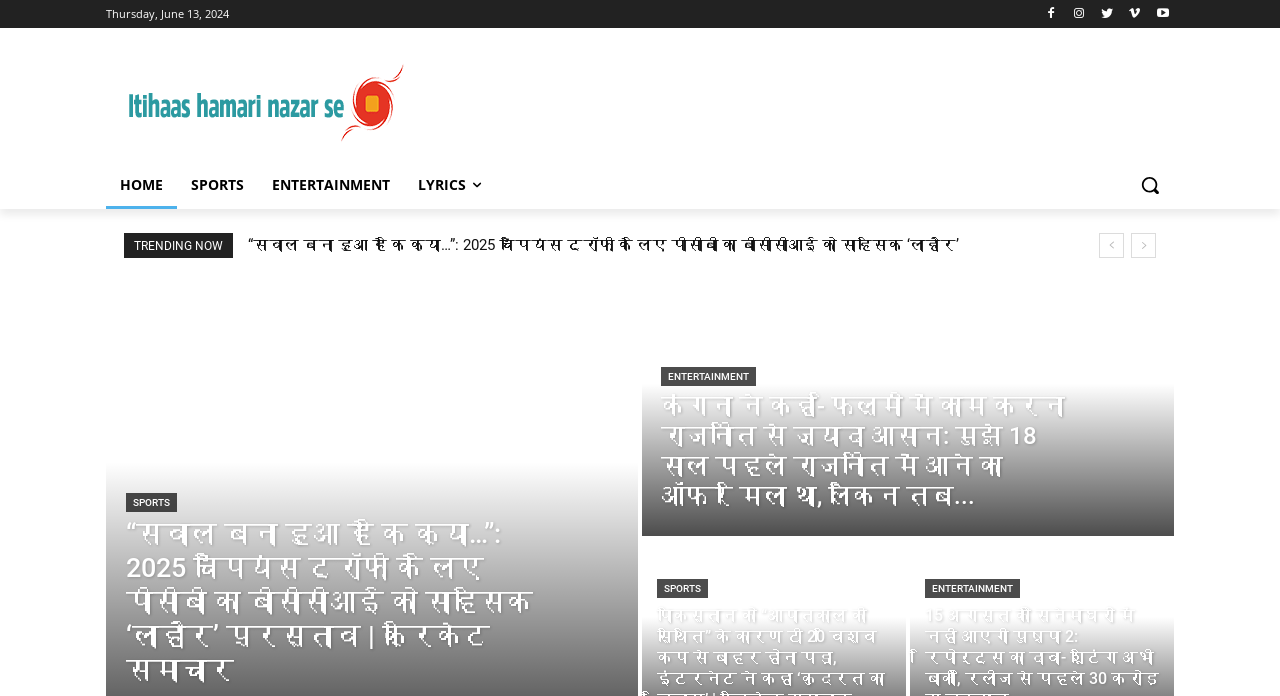What is the title of the first news article?
Respond to the question with a well-detailed and thorough answer.

The first news article is located in the main content area of the webpage, with a heading element that contains the title of the article. The title is in Hindi, and it appears to be a news article about cricket.